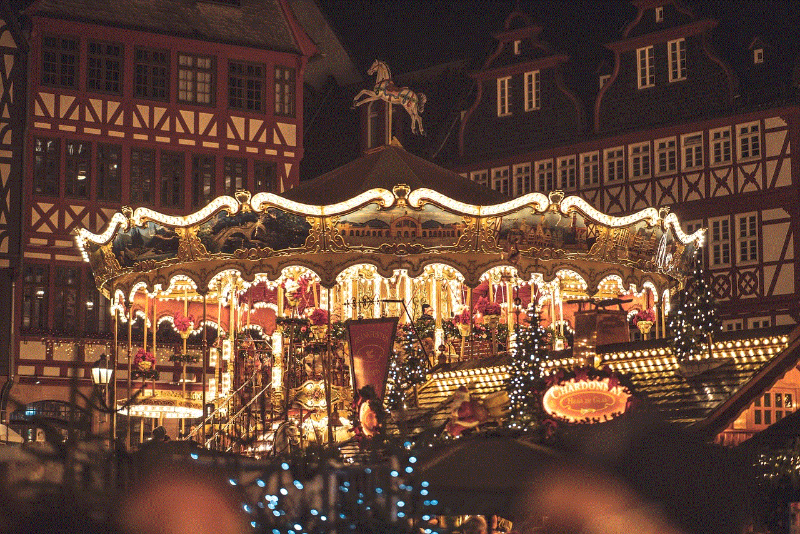Formulate a detailed description of the image content.

The image captures a beautifully illuminated carousel in a festive setting, likely part of a Christmas market. The carousel is adorned with shimmering lights and intricate decorations, glowing warmly against the backdrop of historic timber-framed buildings. A gracefully crafted horse stands atop the carousel, while numerous festive touches, such as floral arrangements and twinkling trees, enhance the enchanting atmosphere. This scene evokes a sense of nostalgia and celebration, inviting viewers to experience the charm and joy of the holiday season.